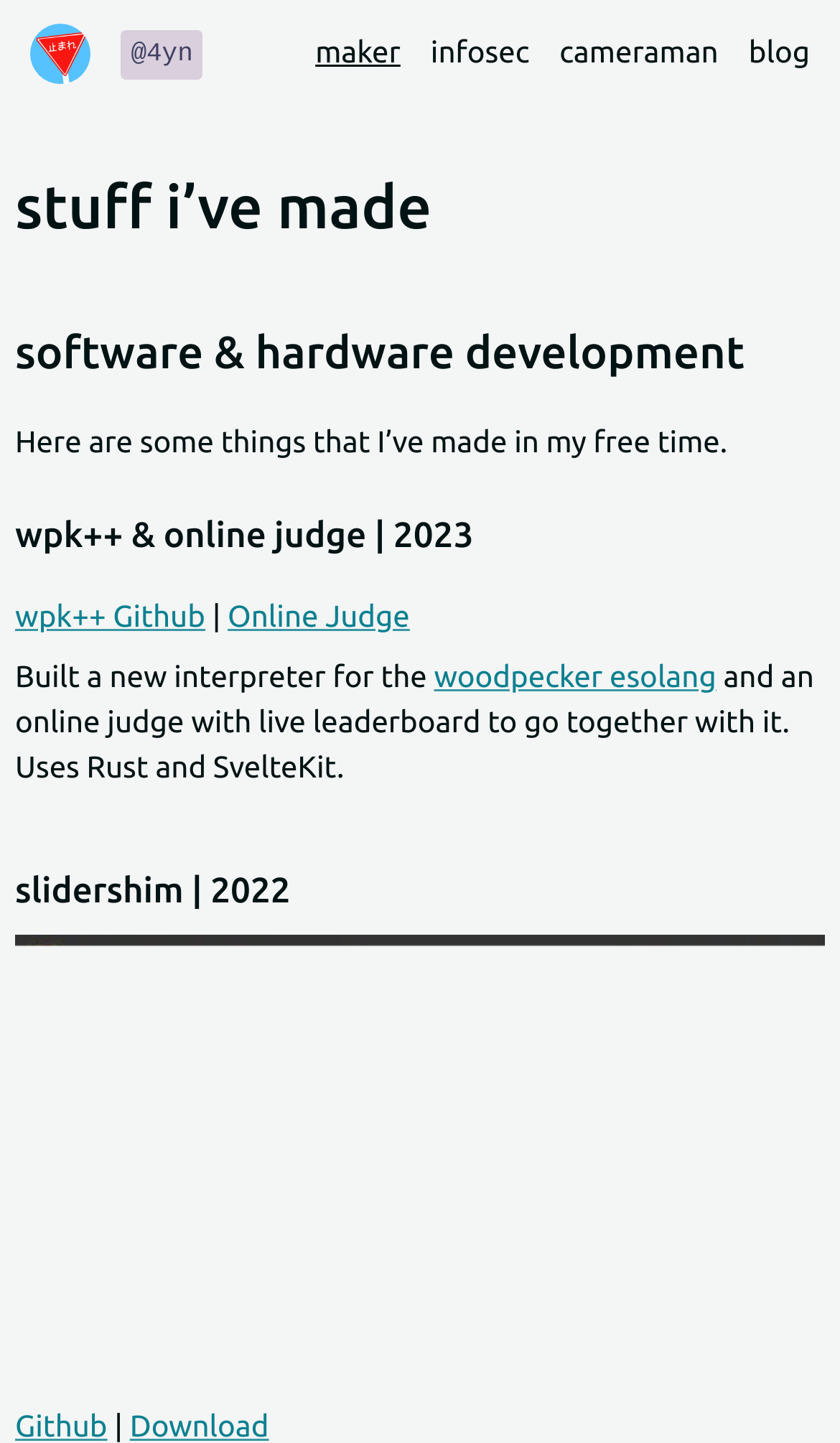Can you find the bounding box coordinates for the UI element given this description: "wpk++ Github"? Provide the coordinates as four float numbers between 0 and 1: [left, top, right, bottom].

[0.018, 0.415, 0.244, 0.439]